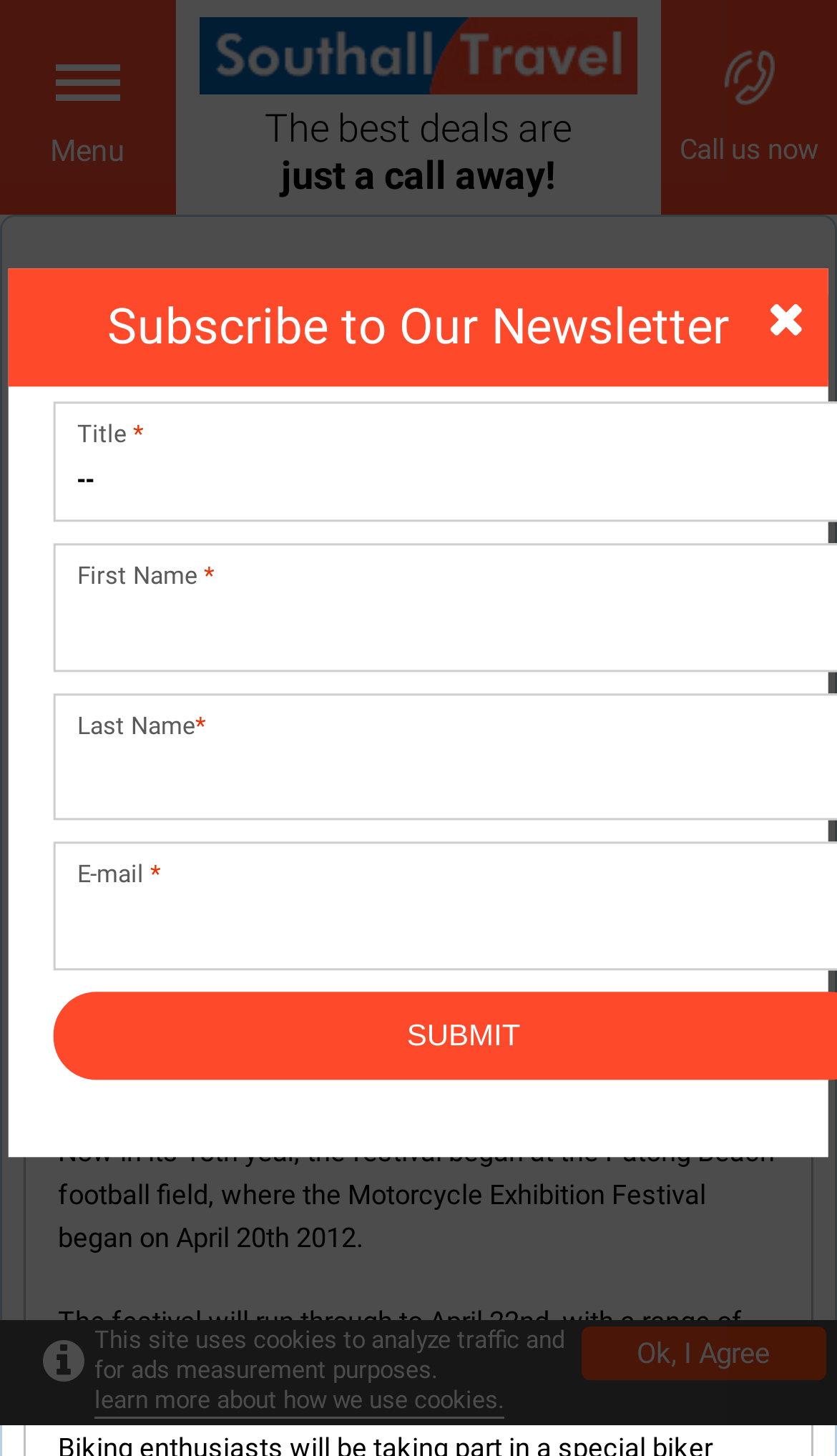Provide the bounding box coordinates of the HTML element described by the text: "Close". The coordinates should be in the format [left, top, right, bottom] with values between 0 and 1.

[0.0, 0.0, 0.21, 0.147]